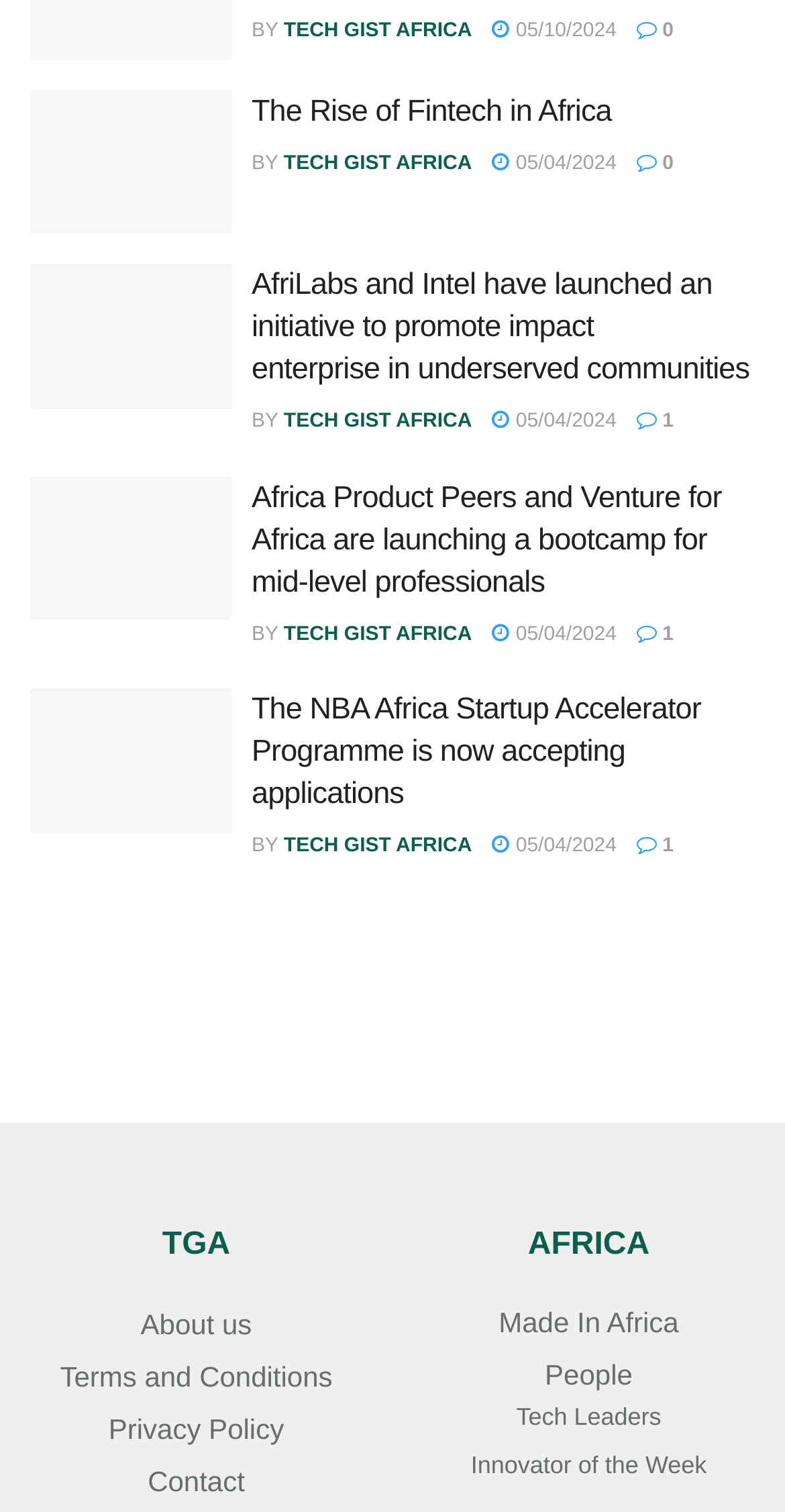Provide a brief response to the question using a single word or phrase: 
What is the date of the latest article?

05/10/2024